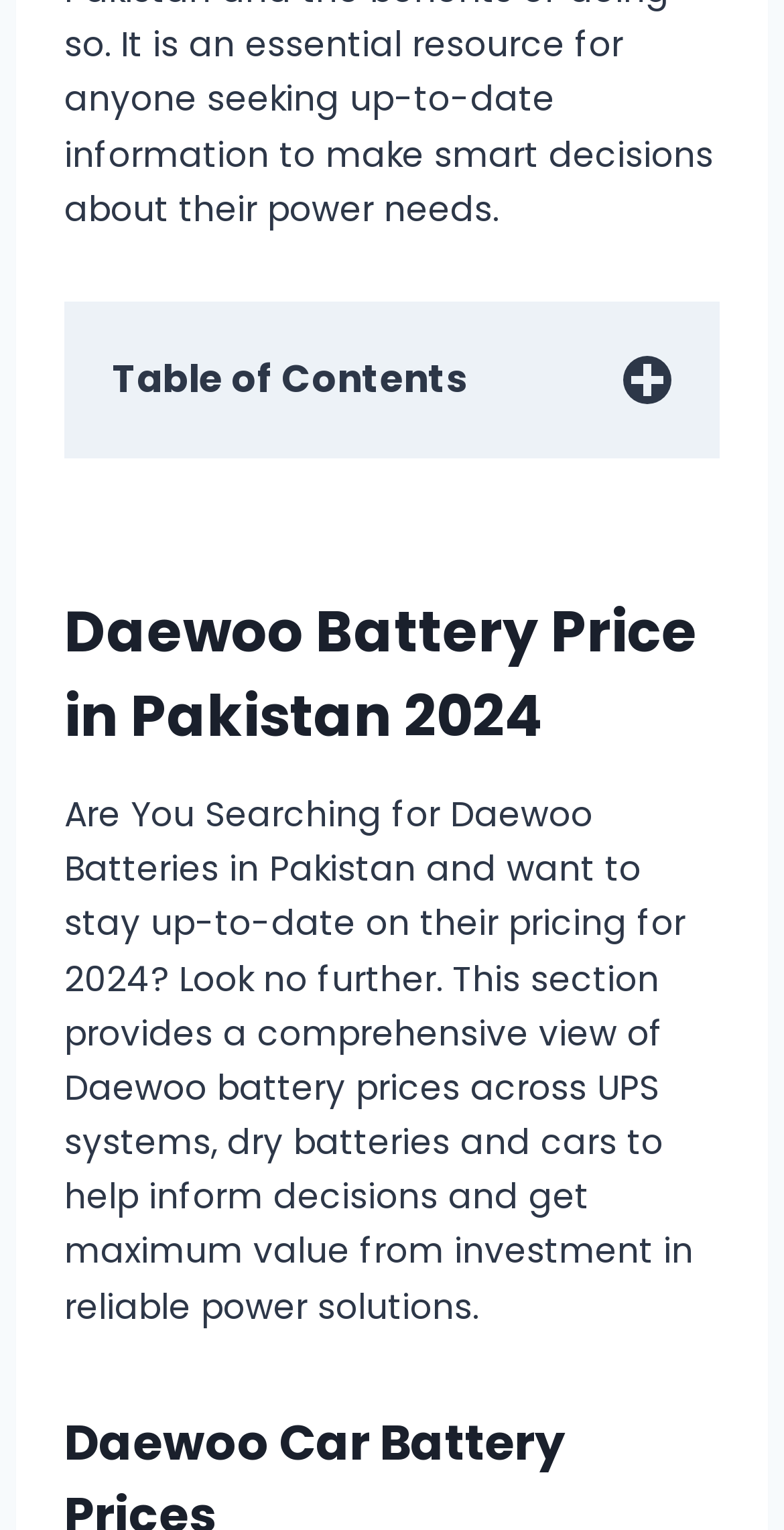Identify the bounding box coordinates of the element that should be clicked to fulfill this task: "Learn about factors affecting Daewoo battery price in Pakistan". The coordinates should be provided as four float numbers between 0 and 1, i.e., [left, top, right, bottom].

[0.144, 0.555, 0.723, 0.622]